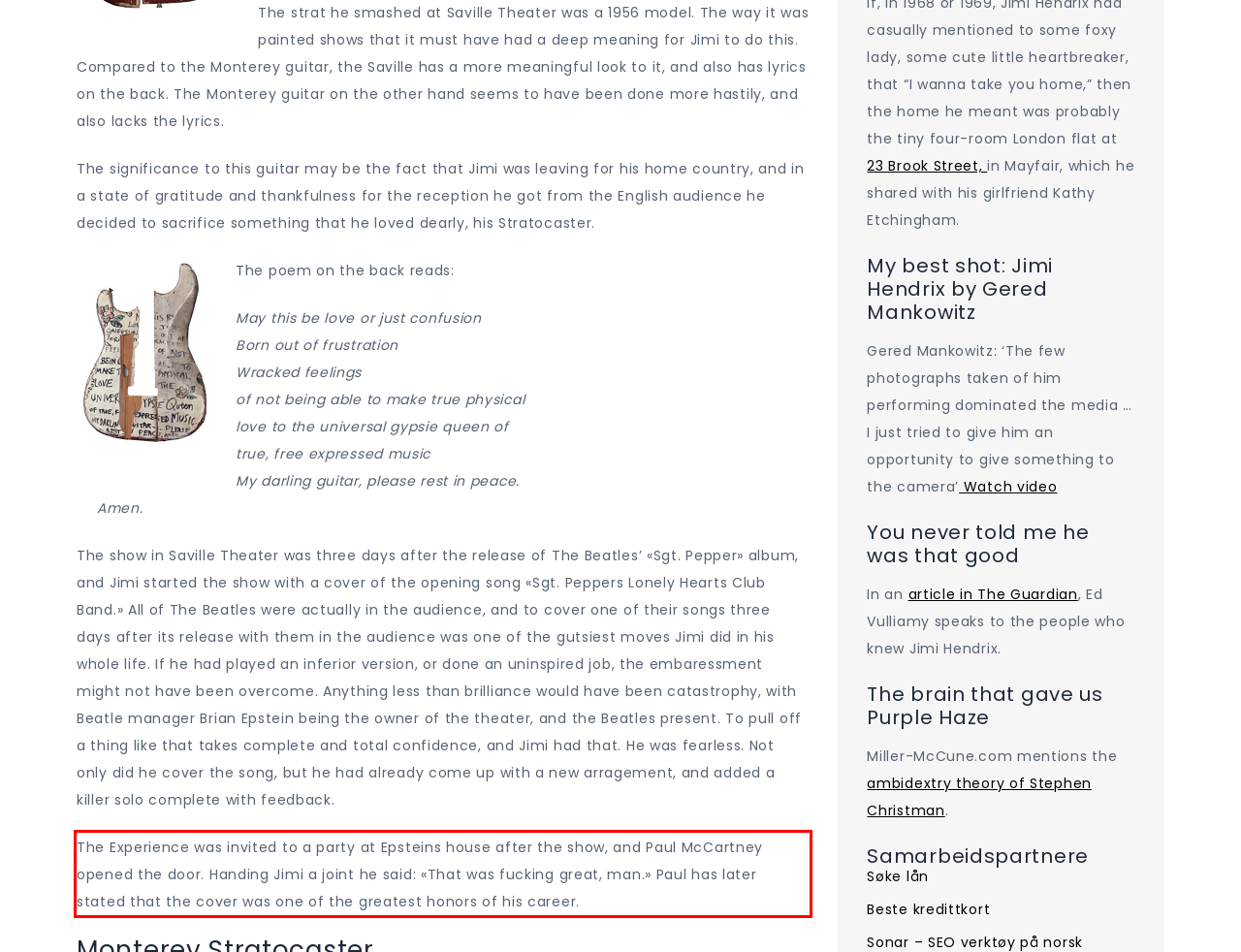Inspect the webpage screenshot that has a red bounding box and use OCR technology to read and display the text inside the red bounding box.

The Experience was invited to a party at Epsteins house after the show, and Paul McCartney opened the door. Handing Jimi a joint he said: «That was fucking great, man.» Paul has later stated that the cover was one of the greatest honors of his career.